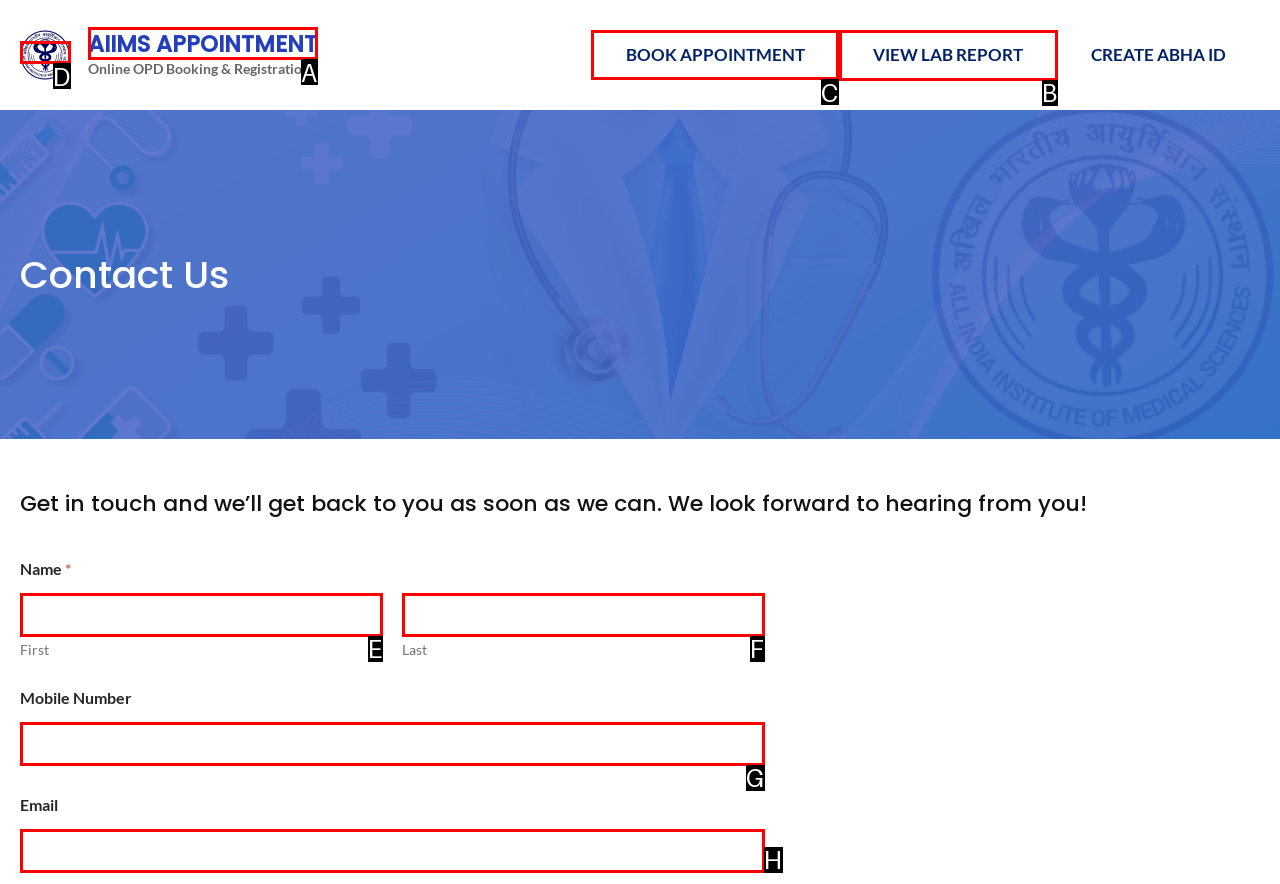Choose the letter of the option you need to click to Explore Parent Hub. Answer with the letter only.

None